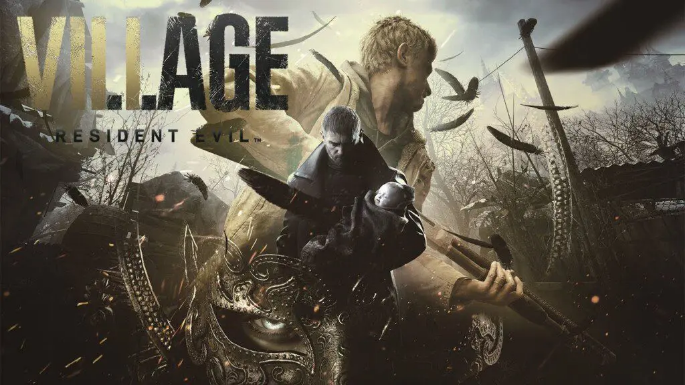Offer a detailed narrative of the image.

The image features promotional artwork for the game "Resident Evil Village." The backdrop showcases a dark and atmospheric setting characteristic of the franchise, with ominous structures and shadowy figures. Central to the composition is a rugged, determined character wielding a weapon, seemingly preparing for a confrontation. He cradles a baby, emphasizing the game's underlying themes of desperation and survival amidst horror. The title "VILLAGE" is prominently displayed in a bold, stylized font, evoking the tension and intrigue typical of survival horror. This image encapsulates the essence of "Resident Evil Village," hinting at its narrative depth and intense gameplay, driving anticipation for its downloadable content and further story exploration.